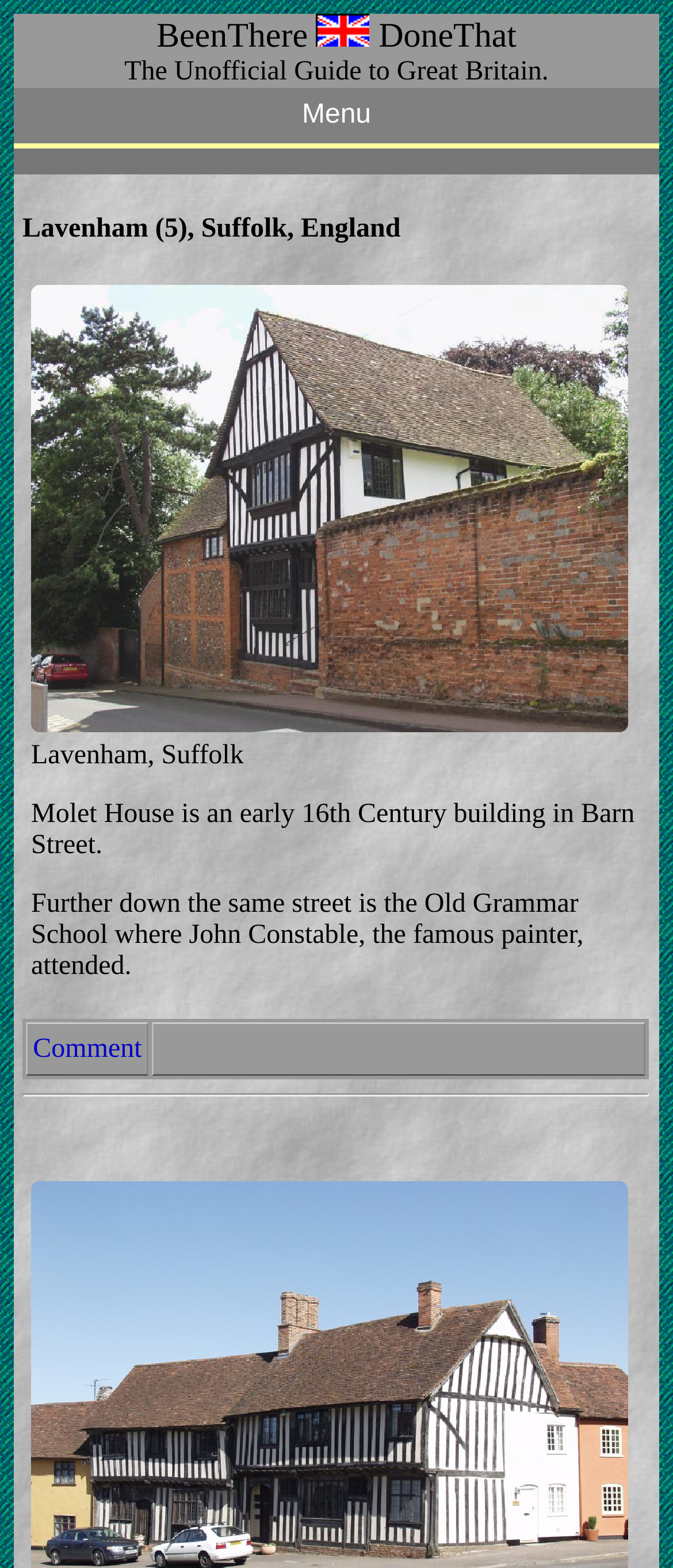What is the location of the Molet House? From the image, respond with a single word or brief phrase.

Barn Street, Lavenham